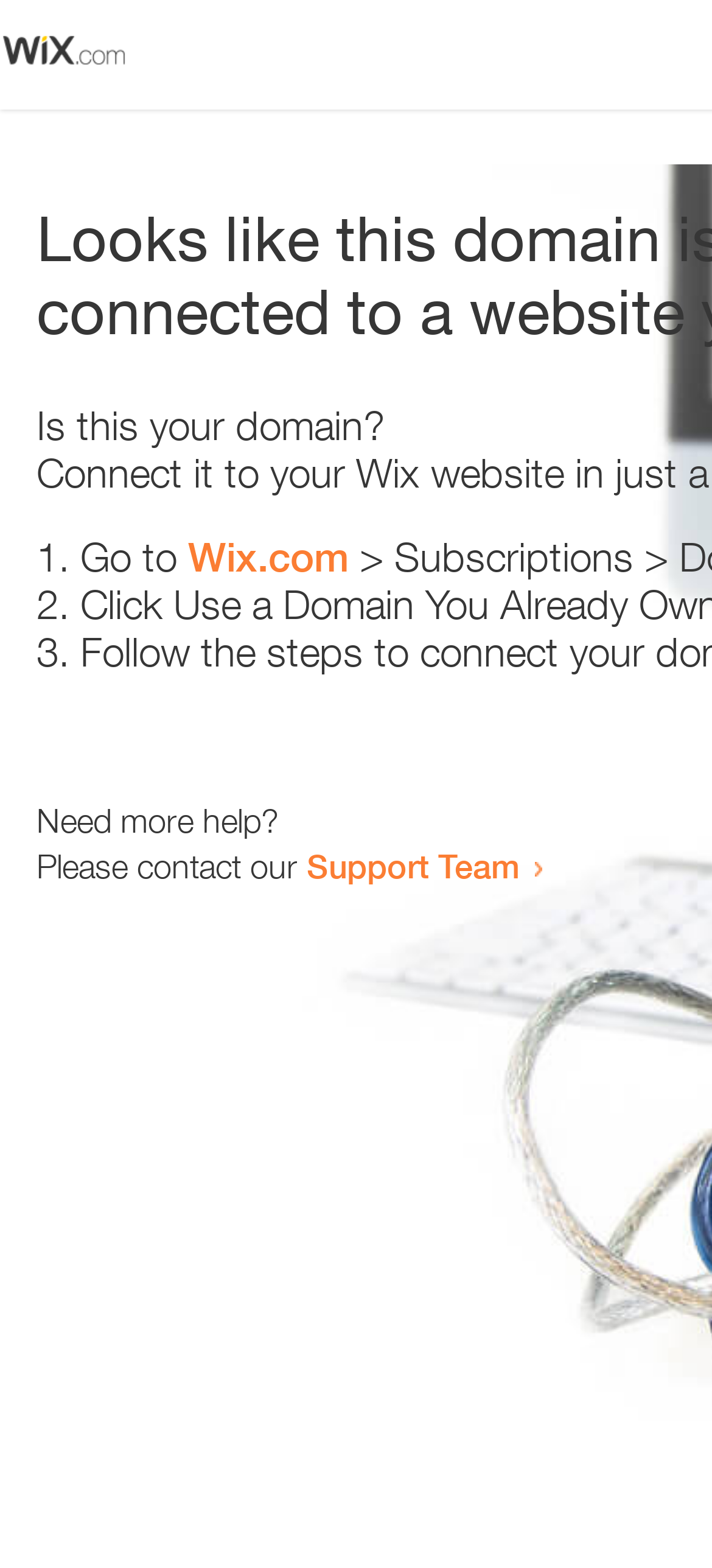Using the webpage screenshot and the element description Wix.com, determine the bounding box coordinates. Specify the coordinates in the format (top-left x, top-left y, bottom-right x, bottom-right y) with values ranging from 0 to 1.

[0.264, 0.34, 0.49, 0.37]